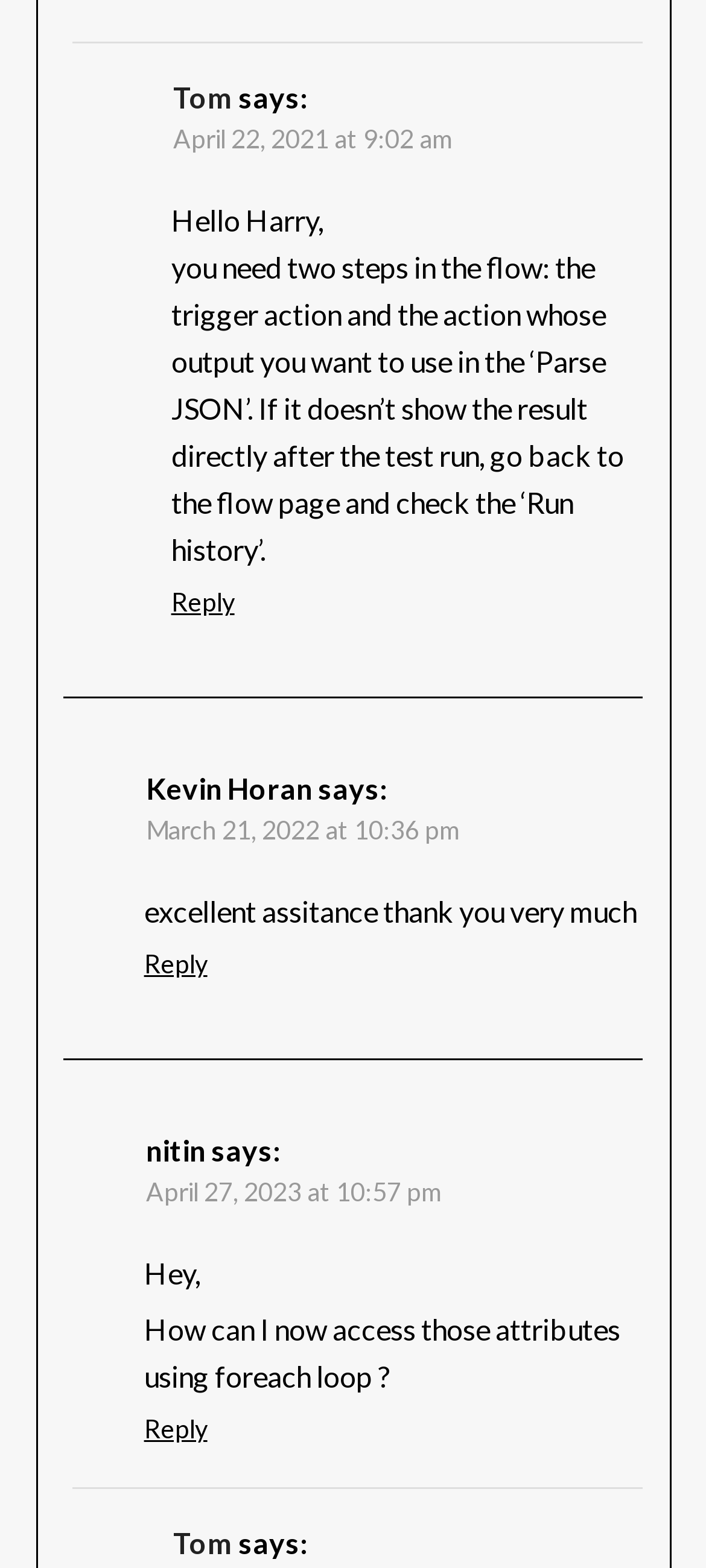Find the bounding box coordinates for the area that should be clicked to accomplish the instruction: "Reply to Kevin Horan".

[0.204, 0.605, 0.294, 0.624]